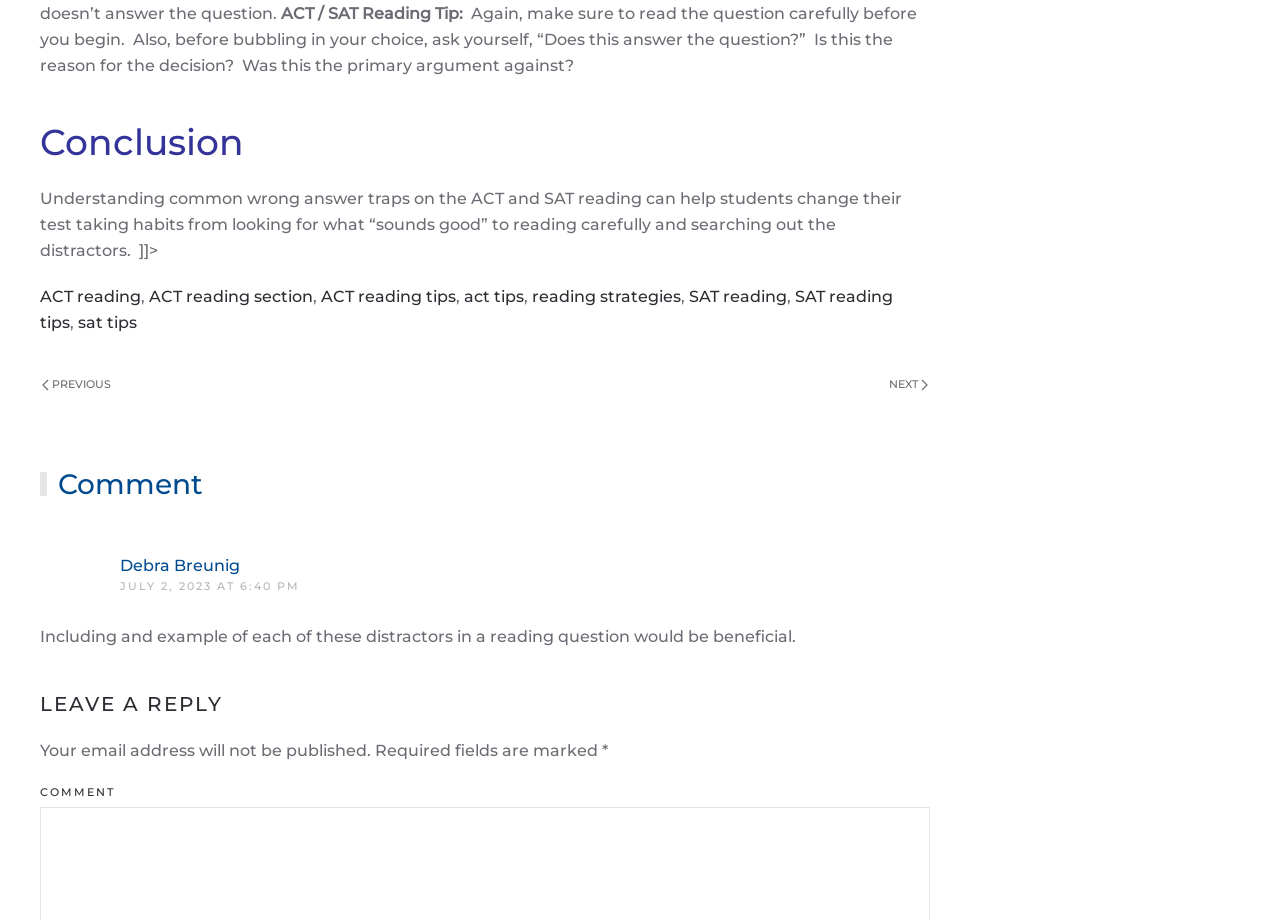Answer the question below in one word or phrase:
Who is the author of the first comment?

Debra Breunig